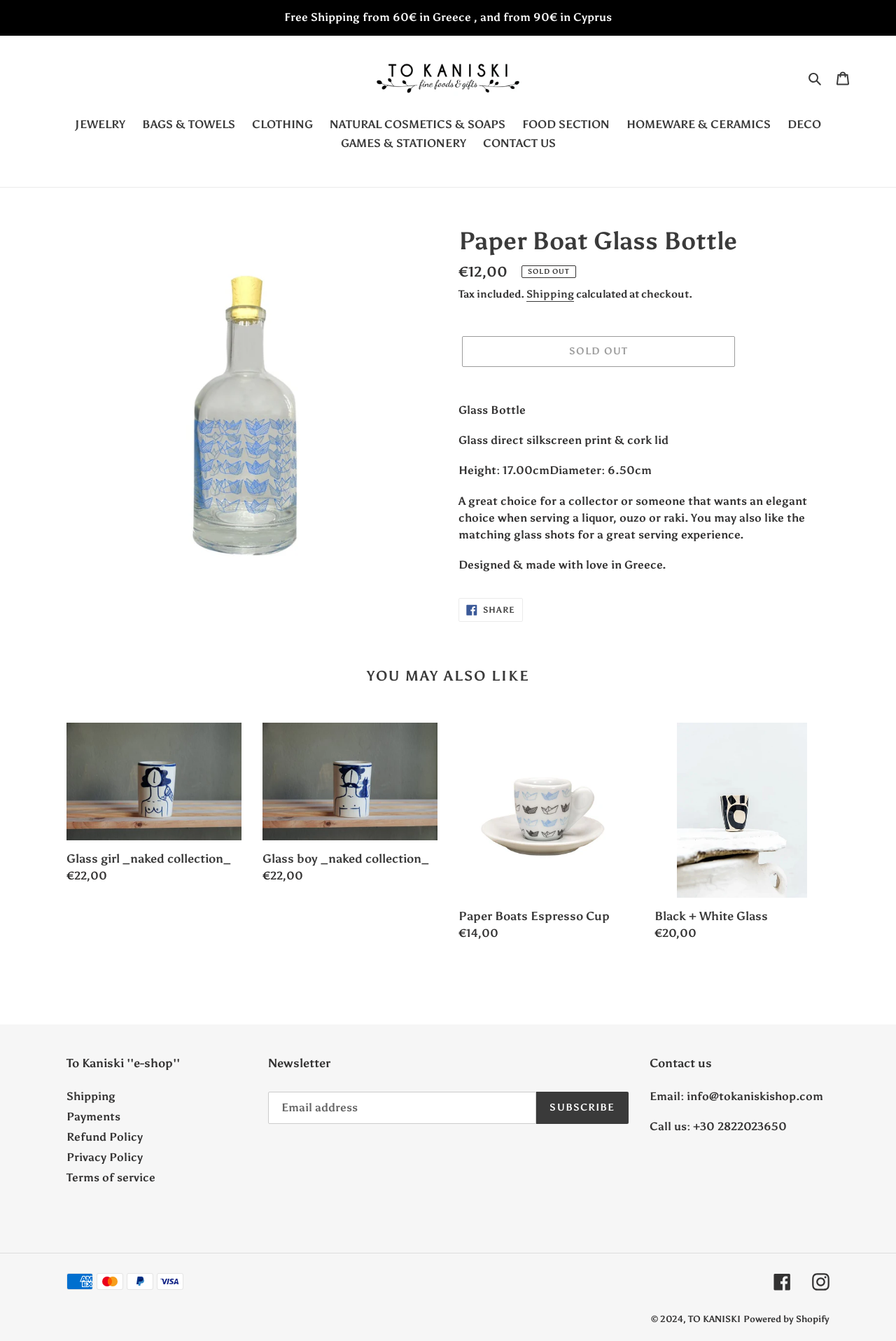Please determine the bounding box coordinates of the element's region to click for the following instruction: "Search for products".

[0.897, 0.051, 0.924, 0.065]